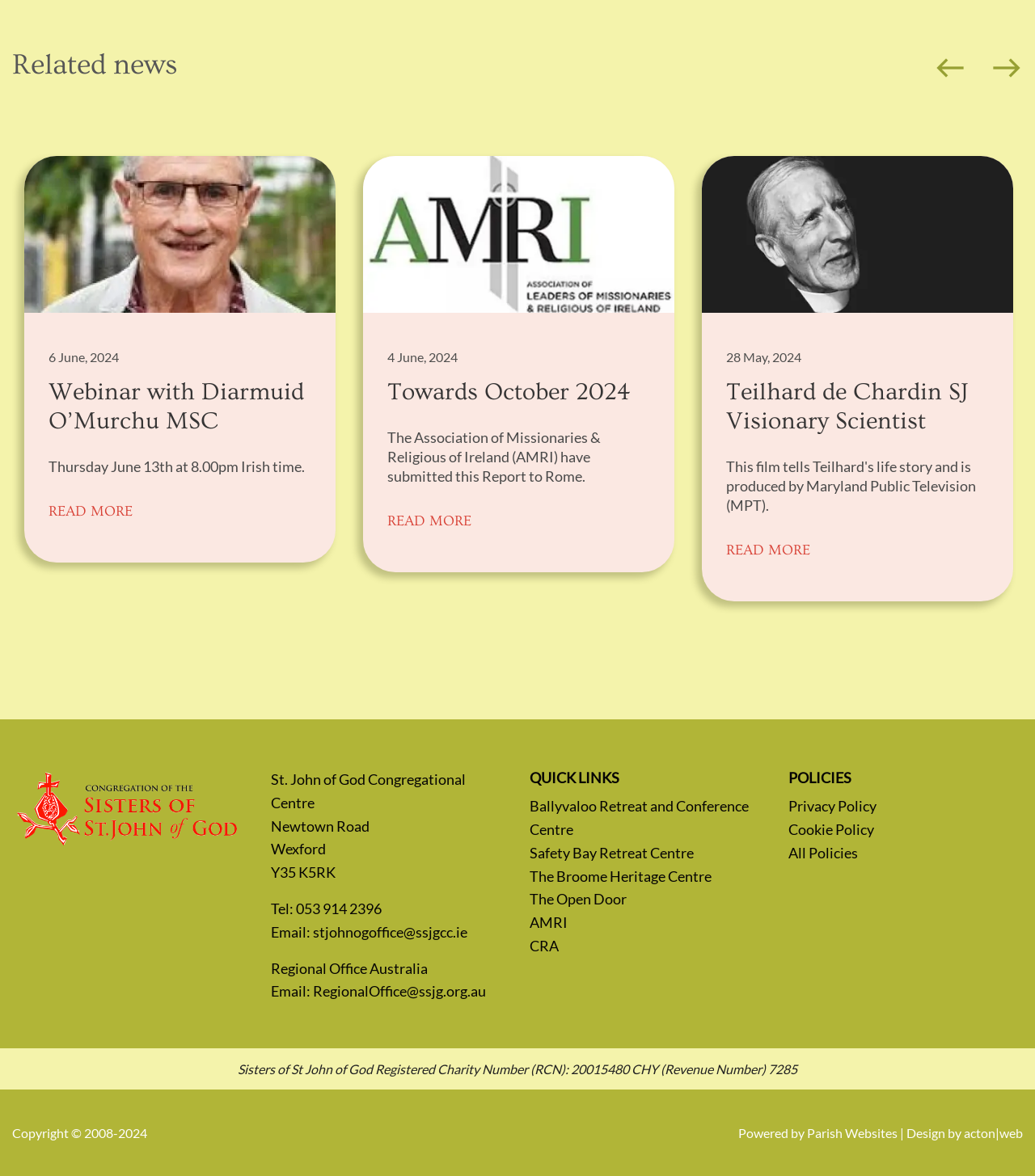Extract the bounding box coordinates of the UI element described: "The Open Door". Provide the coordinates in the format [left, top, right, bottom] with values ranging from 0 to 1.

[0.512, 0.757, 0.605, 0.772]